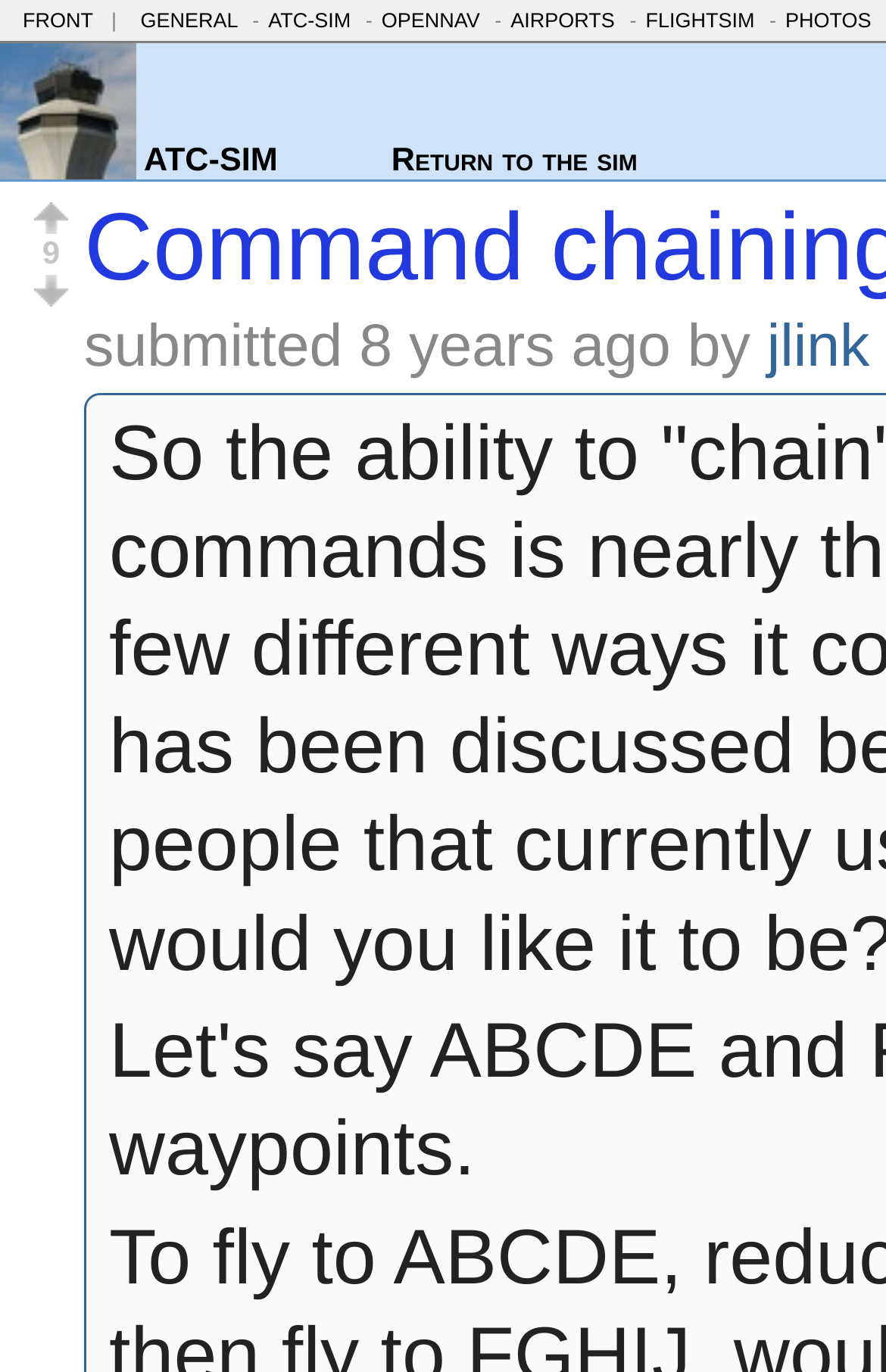What is the username of the submitter?
Answer with a single word or phrase, using the screenshot for reference.

jlink